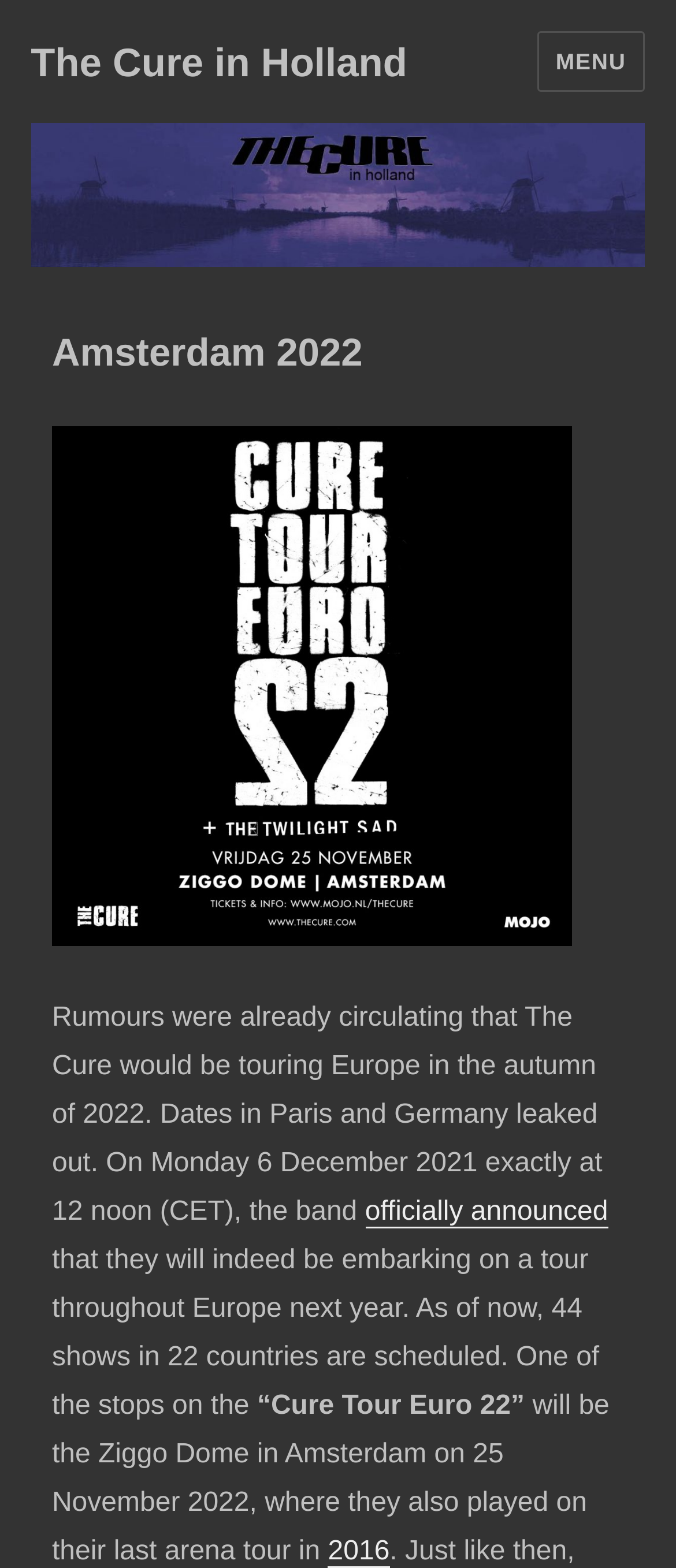Give a full account of the webpage's elements and their arrangement.

The webpage is about The Cure's concert in Amsterdam, Netherlands on November 25, 2022, as part of their Euro Tour 22. At the top left of the page, there is a link to "The Cure in Holland" and an image with the same title. Below the image, there is a header section with a heading "Amsterdam 2022". 

To the top right, there is a button labeled "MENU" that controls site navigation and social navigation. 

The main content of the page is a block of text that discusses The Cure's European tour in 2022. The text is divided into several paragraphs. The first paragraph mentions rumors of the tour and its official announcement. The second paragraph provides more details about the tour, including the number of shows and countries. 

There are two links within the text: "officially announced" and "2016", which refer to the tour announcement and the band's previous arena tour, respectively. The text also mentions the Ziggo Dome in Amsterdam as one of the tour stops.